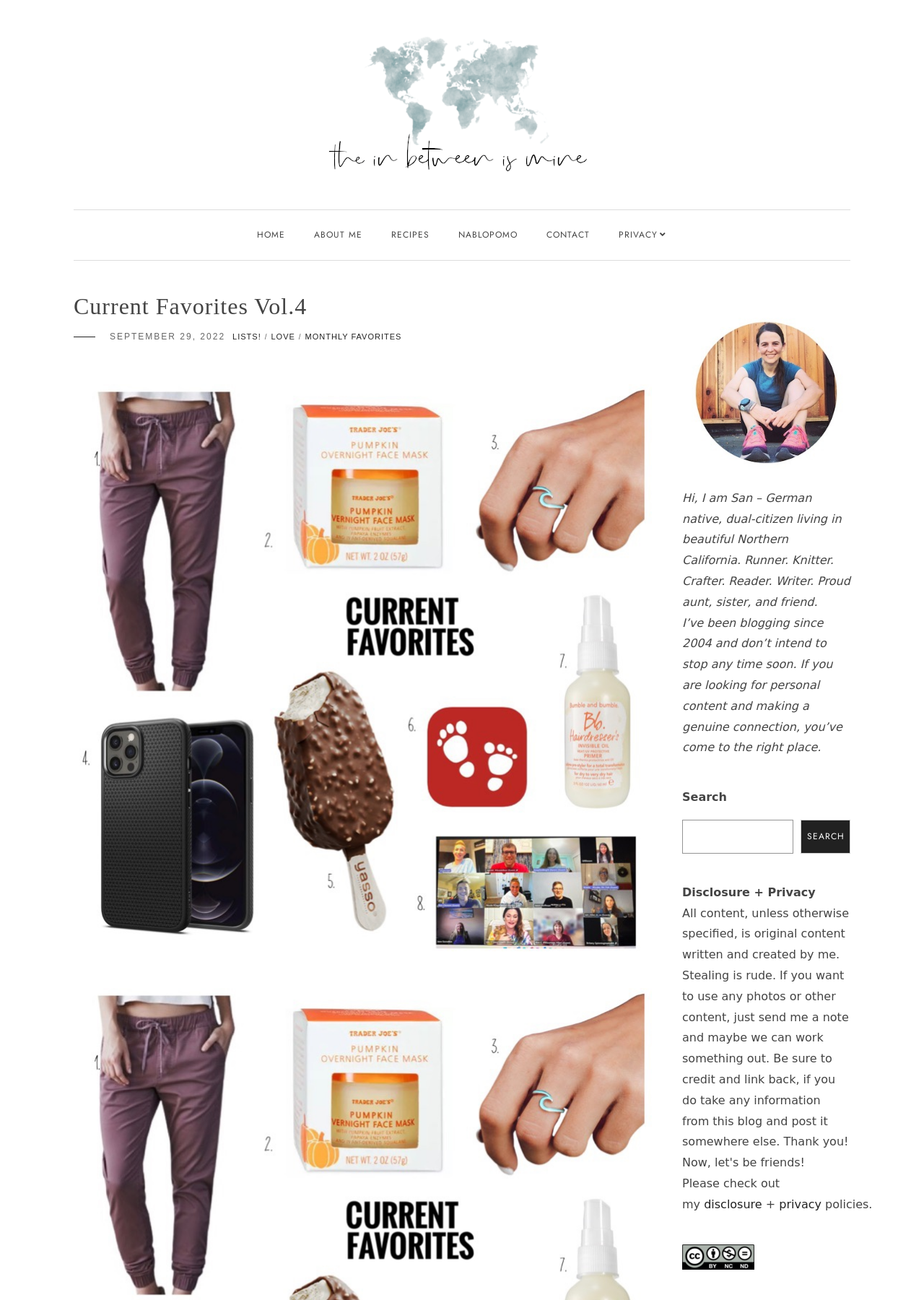Please identify the bounding box coordinates for the region that you need to click to follow this instruction: "go to home page".

[0.278, 0.162, 0.308, 0.2]